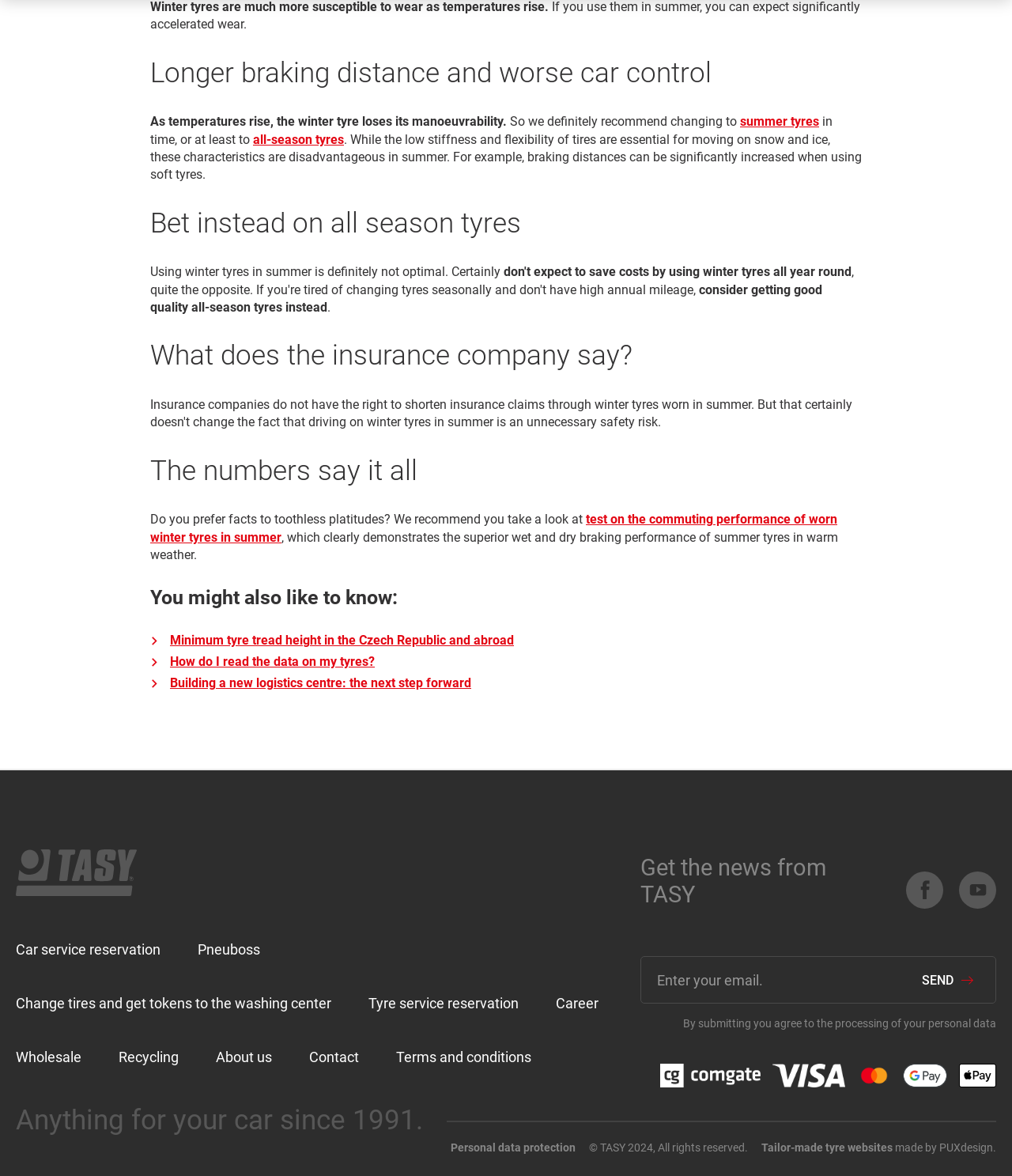Please determine the bounding box coordinates for the element that should be clicked to follow these instructions: "Get 'Car service reservation'".

[0.016, 0.801, 0.159, 0.815]